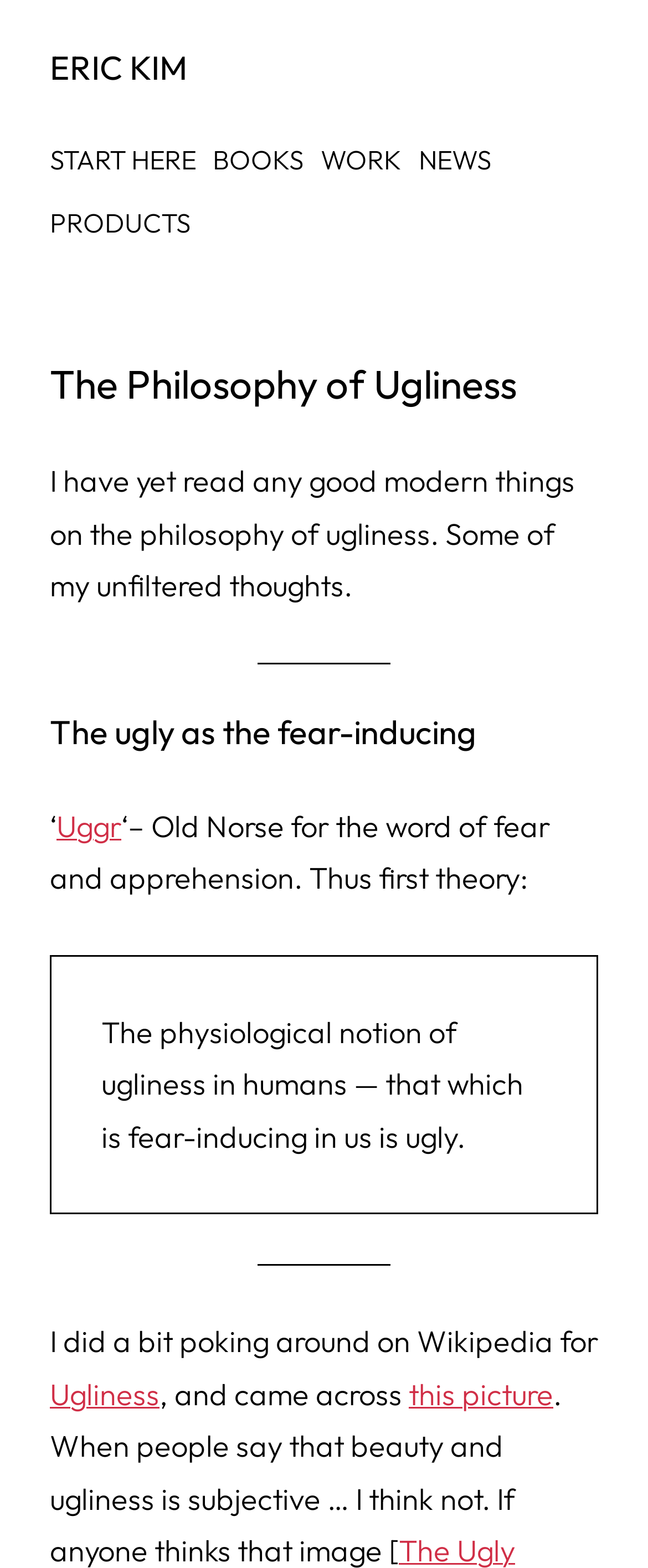Use a single word or phrase to answer the question:
What is the author's name?

ERIC KIM